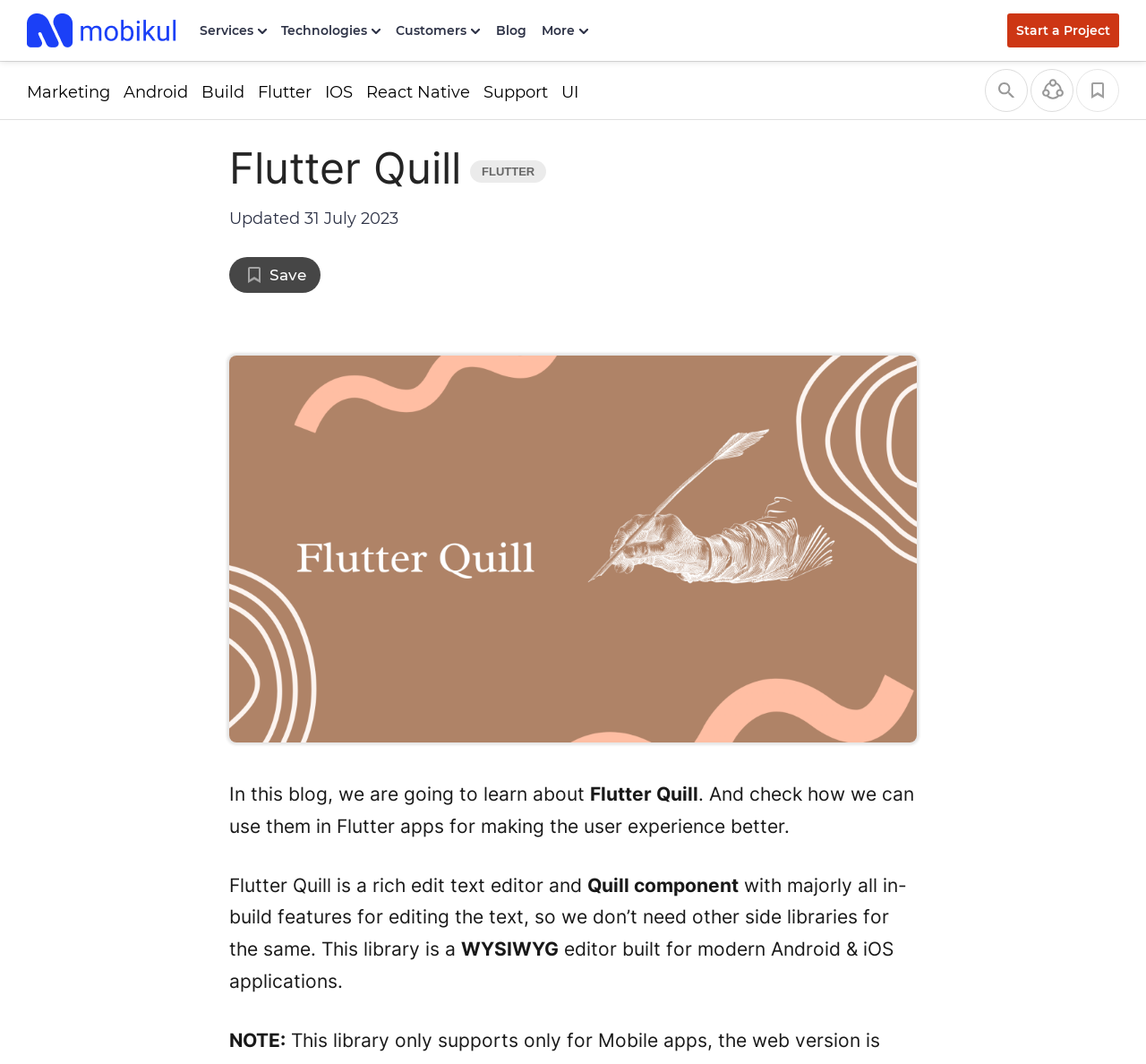Please locate the bounding box coordinates of the element that needs to be clicked to achieve the following instruction: "Share the page". The coordinates should be four float numbers between 0 and 1, i.e., [left, top, right, bottom].

[0.899, 0.065, 0.937, 0.105]